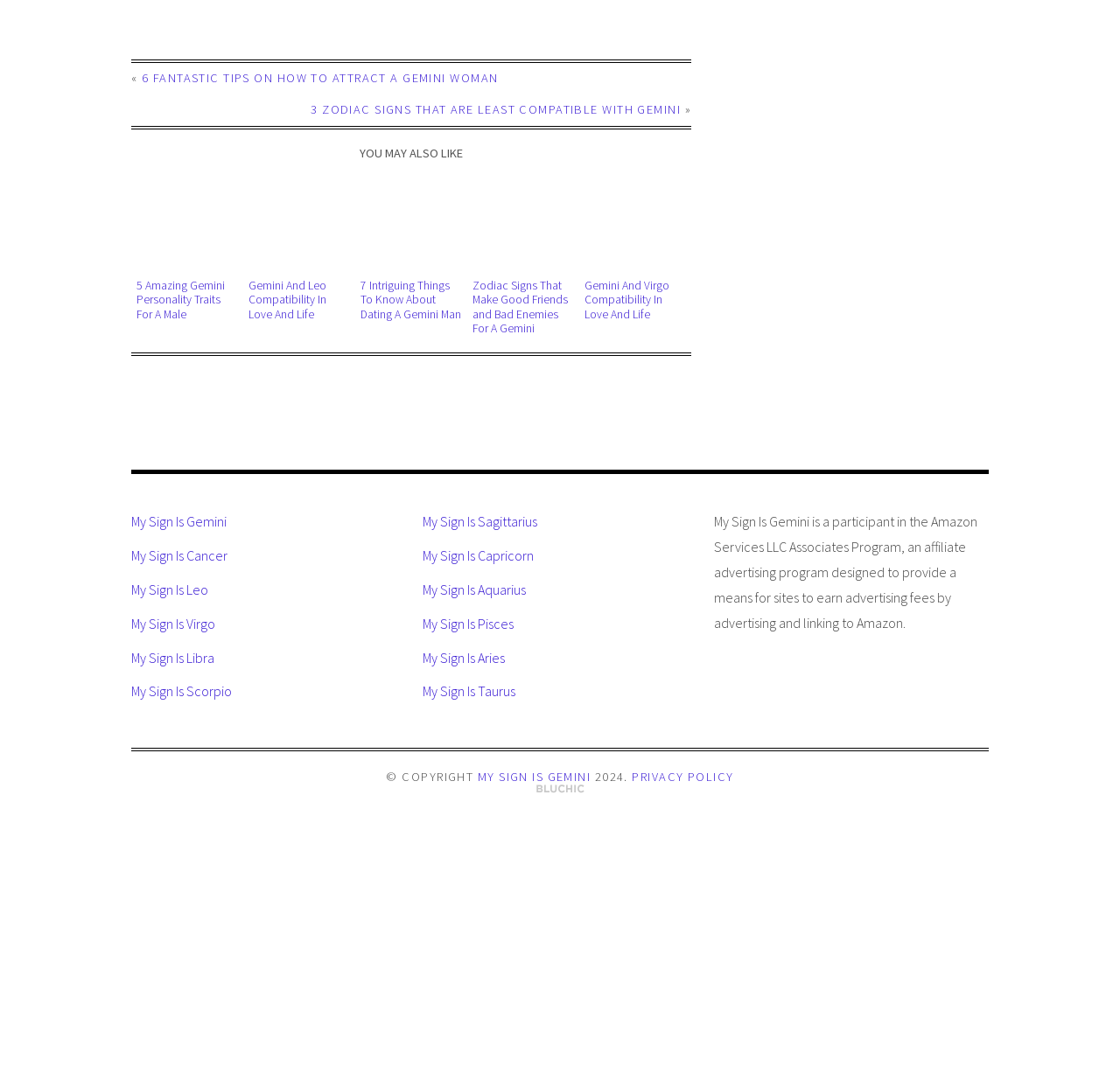What is the title of the footer section?
Based on the image, answer the question with as much detail as possible.

The footer section is located at the bottom of the webpage and has a heading element with the text 'YOU MAY ALSO LIKE', which suggests that it contains links to related articles or content.